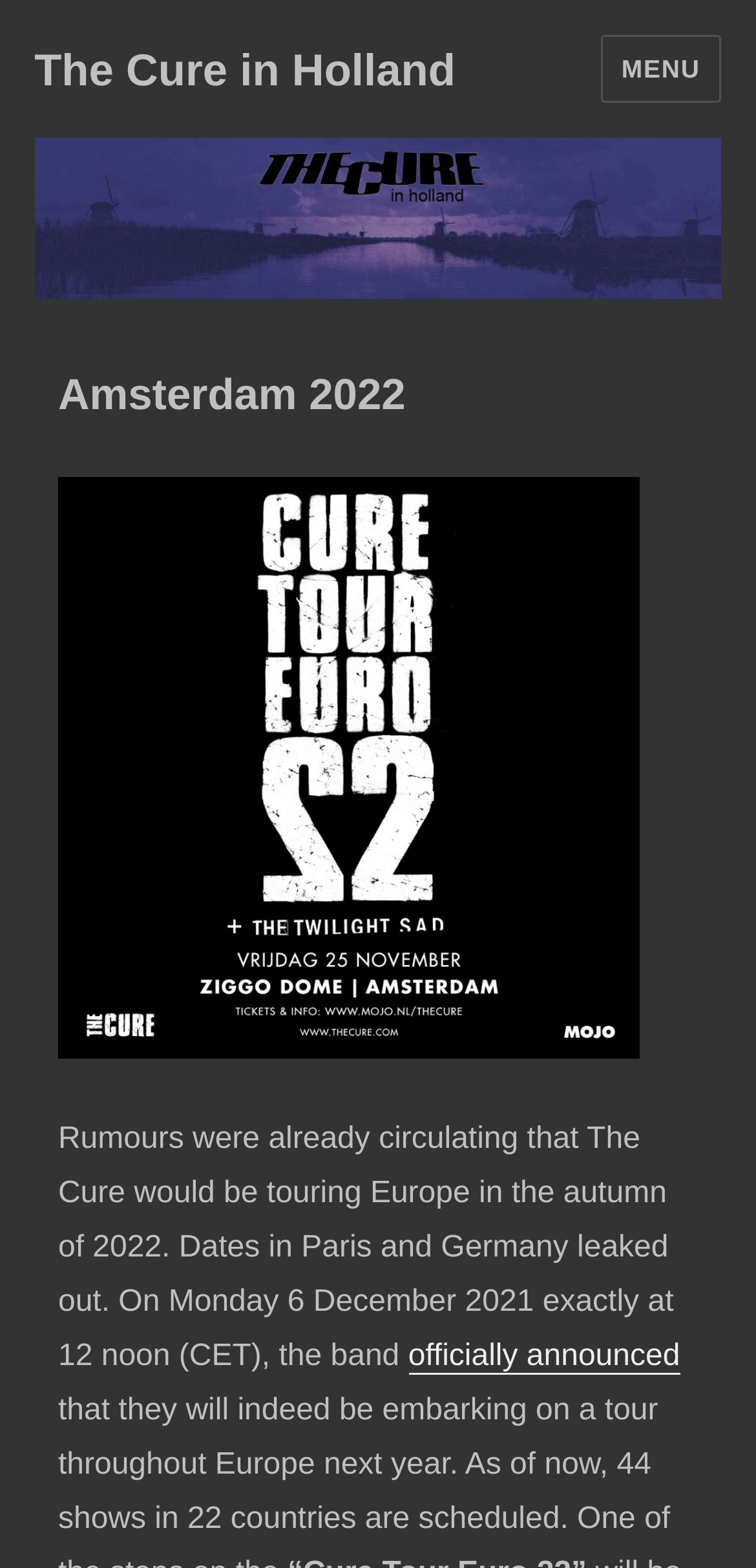What was announced on Monday 6 December 2021?
Refer to the image and give a detailed answer to the question.

According to the webpage, 'On Monday 6 December 2021 exactly at 12 noon (CET), the band officially announced...' the European tour of The Cure.